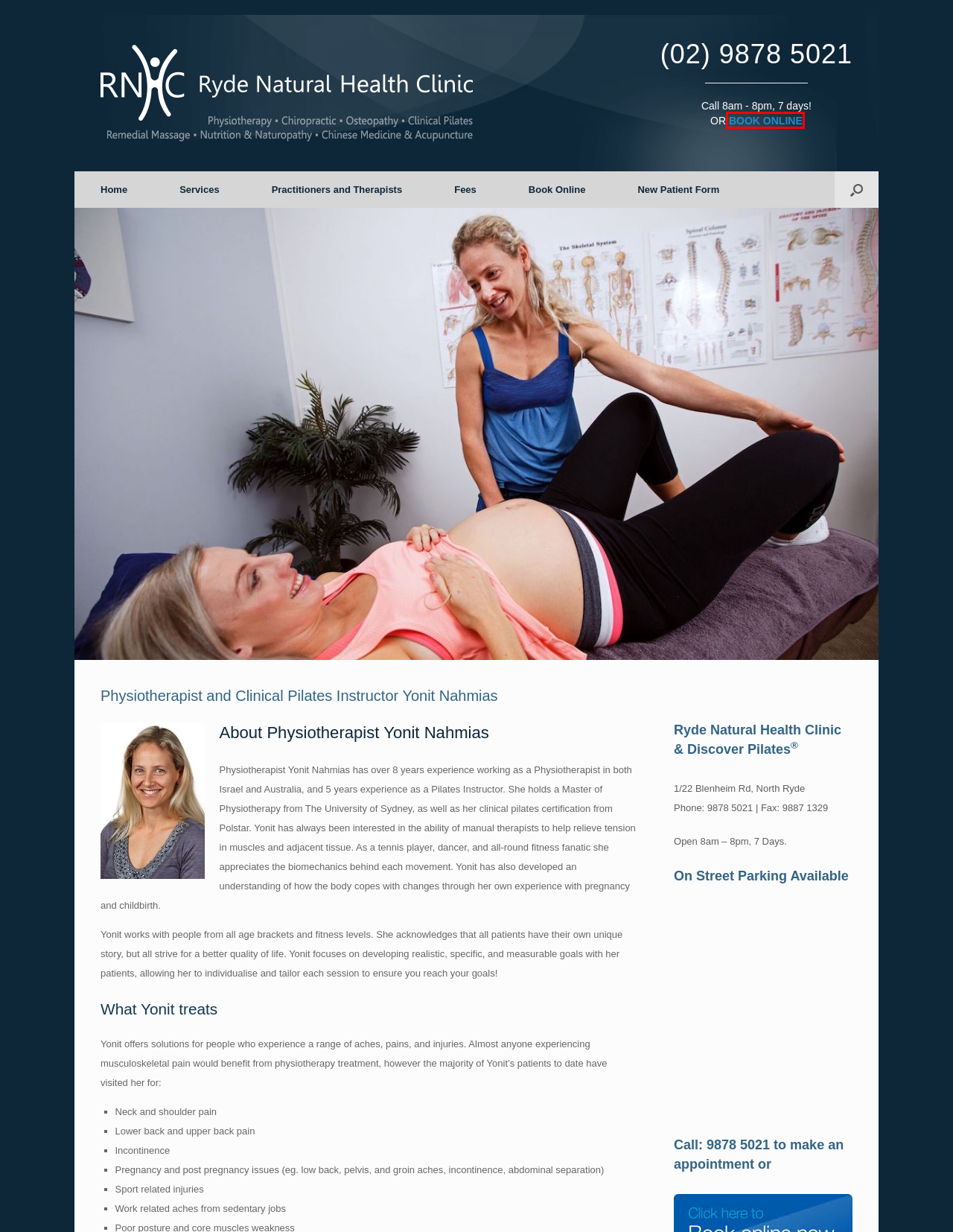Analyze the screenshot of a webpage with a red bounding box and select the webpage description that most accurately describes the new page resulting from clicking the element inside the red box. Here are the candidates:
A. Ryde Natural Health Clinic | 8am - 8pm 7 Days | (02) 9878 5021
B. Clinical Pilates | Pilates Instructors - Ryde Natural Health Clinic
C. Site Map - Ryde Natural Health Clinic
D. Patient Medical History Form
E. Fees - Ryde Natural Health Clinic
F. Ryde Natural Health Clinic - Book appointment
G. Practitioners and Therapists - Ryde Natural Health Clinic
H. Services available at Ryde Natural Health Clinic (RNHC)

F